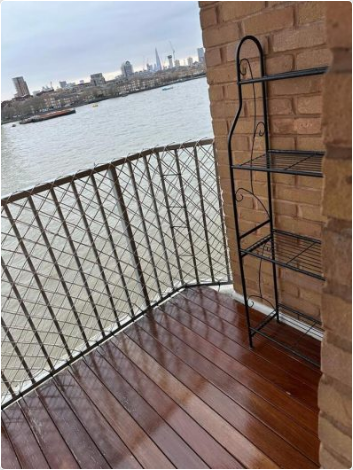What is the purpose of the black metal shelf?
Look at the image and respond with a one-word or short-phrase answer.

To display plants or decorative items